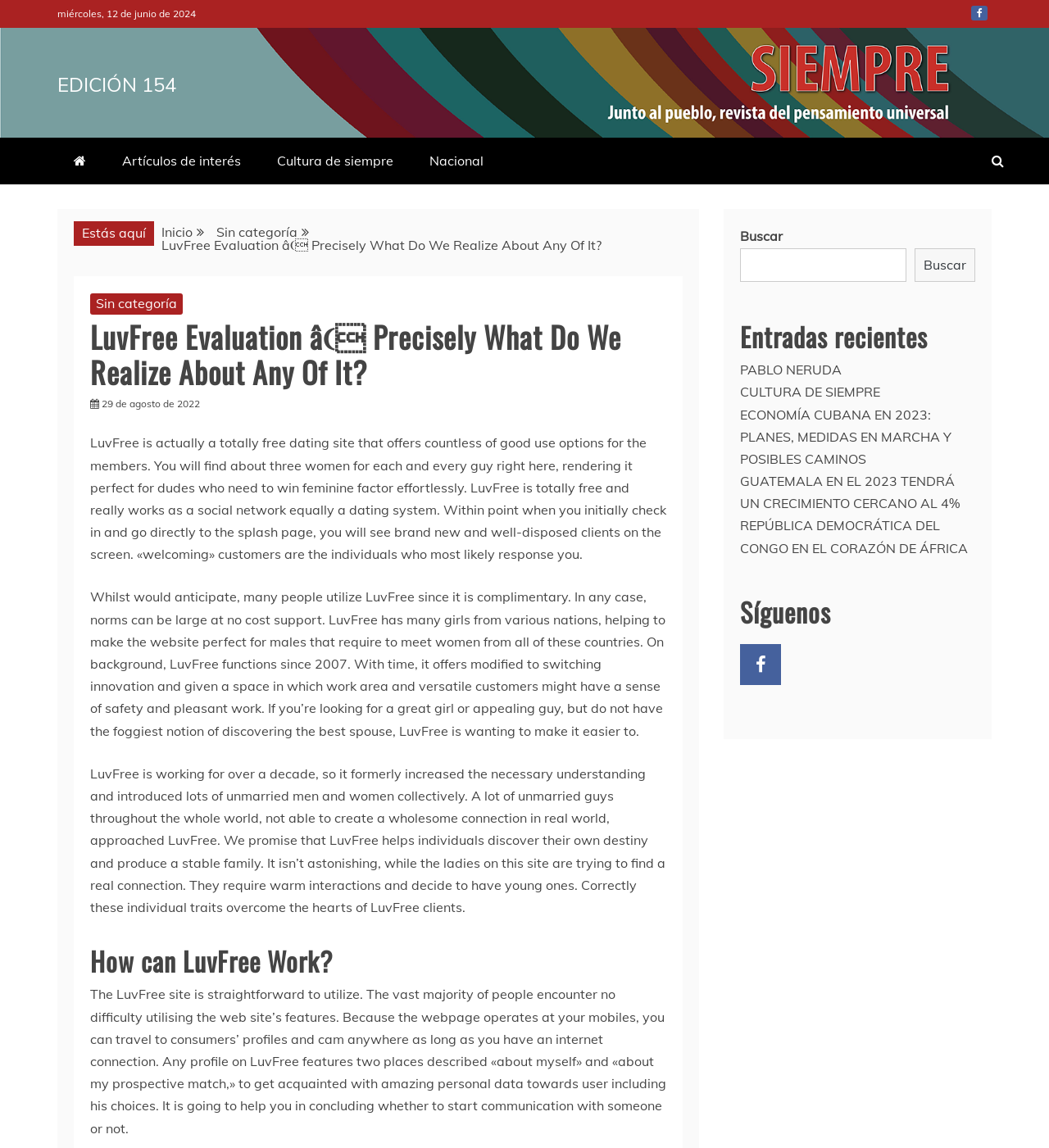Convey a detailed summary of the webpage, mentioning all key elements.

This webpage appears to be a review or evaluation of a dating site called LuvFree. At the top of the page, there is a date "miércoles, 12 de junio de 2024" and a Facebook icon on the right side. Below that, there are several links to different categories, including "Artículos de interés", "Cultura de siempre", and "Nacional". 

On the left side of the page, there is a navigation menu with links to "Inicio", "Sin categoría", and the current page, "LuvFree Evaluation". Above the navigation menu, there is a header with a link to "Sin categoría" and a heading that matches the title of the page.

The main content of the page is divided into several sections. The first section describes LuvFree as a totally free dating site with many useful options for its members. It mentions that there are three women for every guy on the site, making it ideal for men who want to win female attention easily. 

The next section explains that LuvFree is free and works as a social network as well as a dating system. It describes the website's layout, mentioning that new and well-disposed clients are displayed on the screen when you first log in.

The following sections provide more information about LuvFree, including its history, features, and user demographics. They explain that the site has been operating since 2007 and has helped many single men and women find their partners. The text also mentions that the site is easy to use, with features like mobile accessibility and detailed user profiles.

On the right side of the page, there is a complementary section with a search bar and several links to recent entries, including articles about Pablo Neruda, Cuban economy, and Guatemalan growth. There is also a heading that says "Síguenos" (Follow us) with a Facebook icon below it.